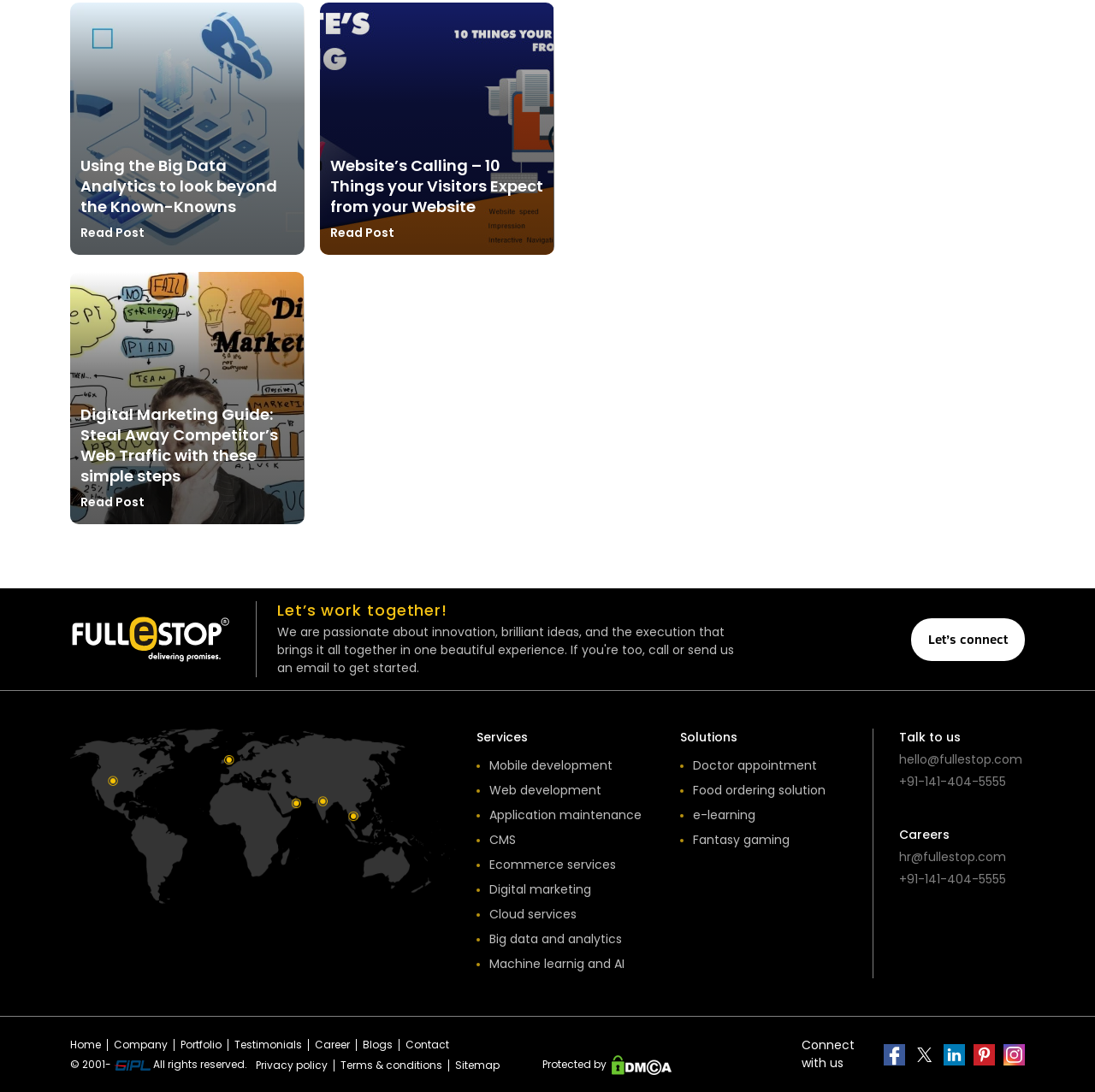Please identify the bounding box coordinates of the area that needs to be clicked to follow this instruction: "Click on the 'Read Post' button".

[0.073, 0.205, 0.132, 0.221]